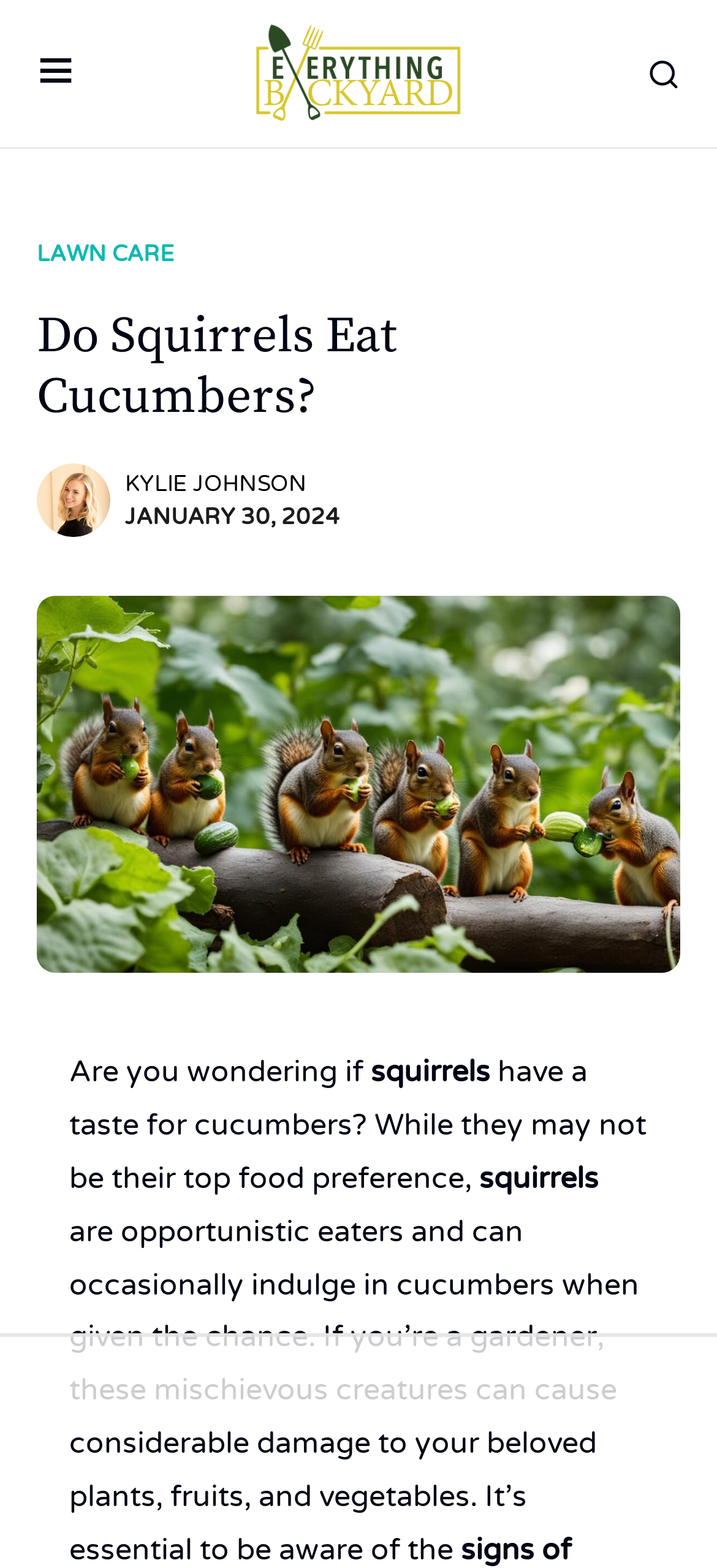Respond to the question with just a single word or phrase: 
What type of eaters are squirrels?

Opportunistic